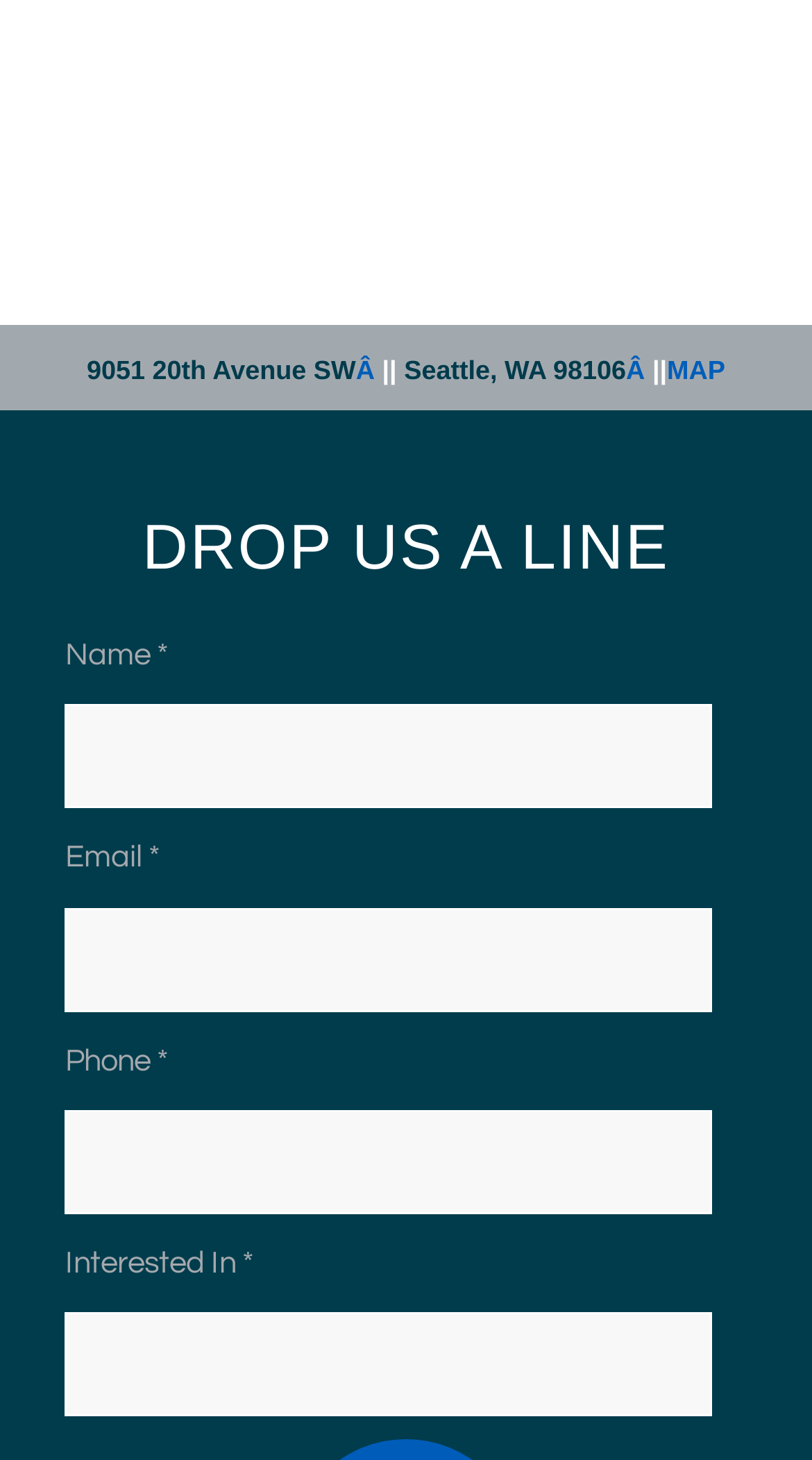Provide your answer in one word or a succinct phrase for the question: 
What is the purpose of the 'DROP US A LINE' section?

To contact the organization